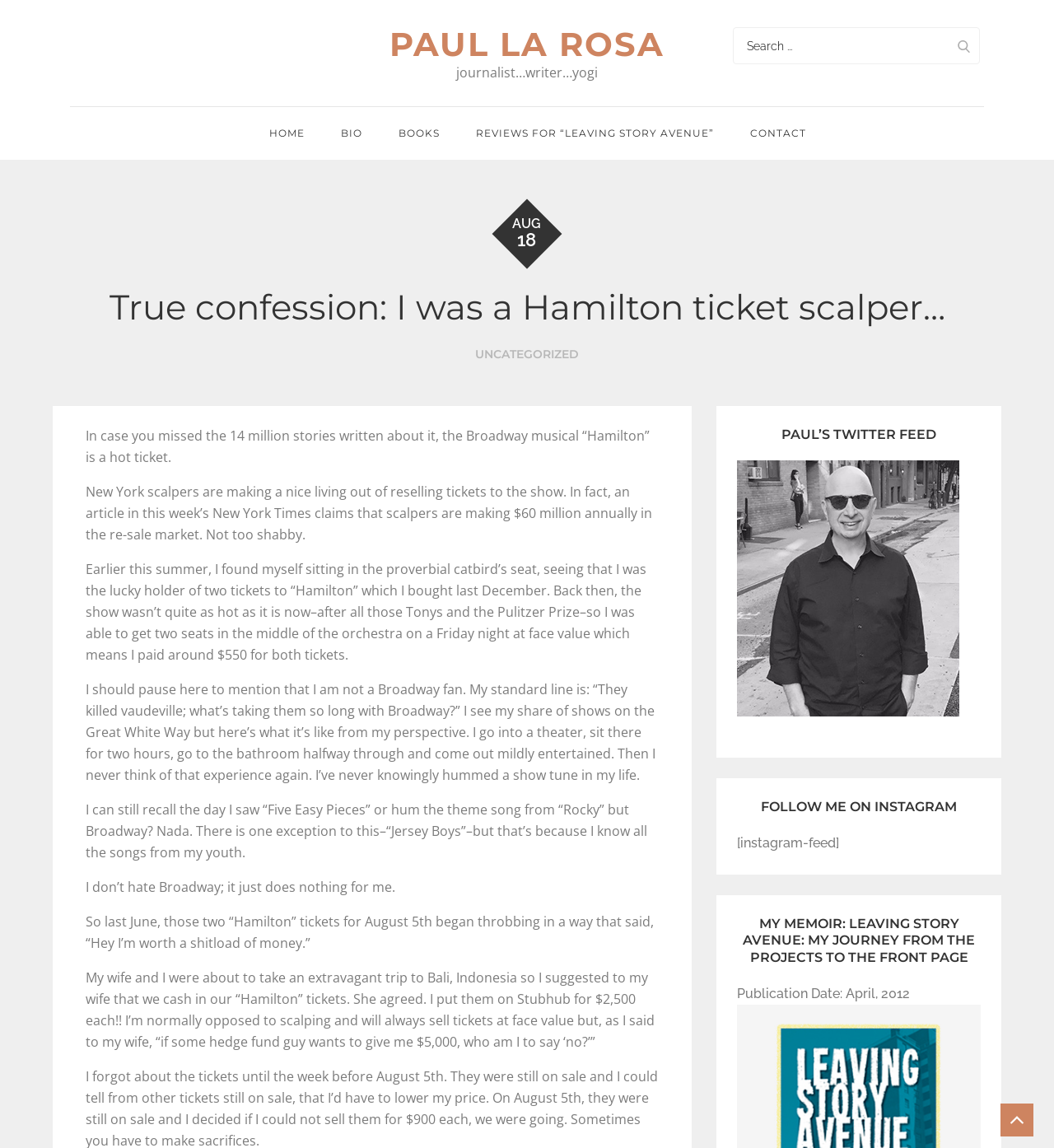Using the provided element description "REVIEWS FOR “LEAVING STORY AVENUE”", determine the bounding box coordinates of the UI element.

[0.436, 0.094, 0.693, 0.139]